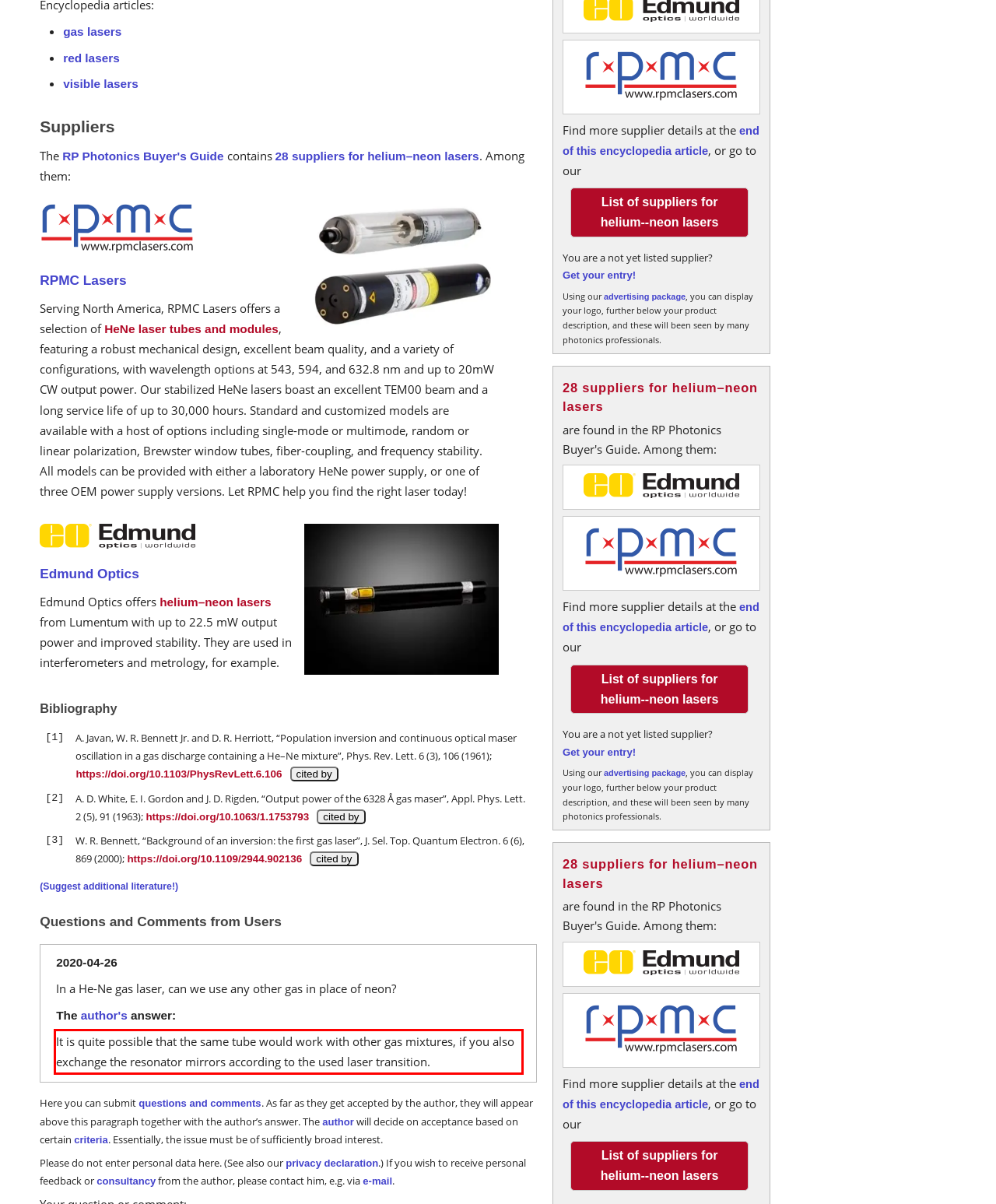Please extract the text content from the UI element enclosed by the red rectangle in the screenshot.

It is quite possible that the same tube would work with other gas mixtures, if you also exchange the resonator mirrors according to the used laser transition.